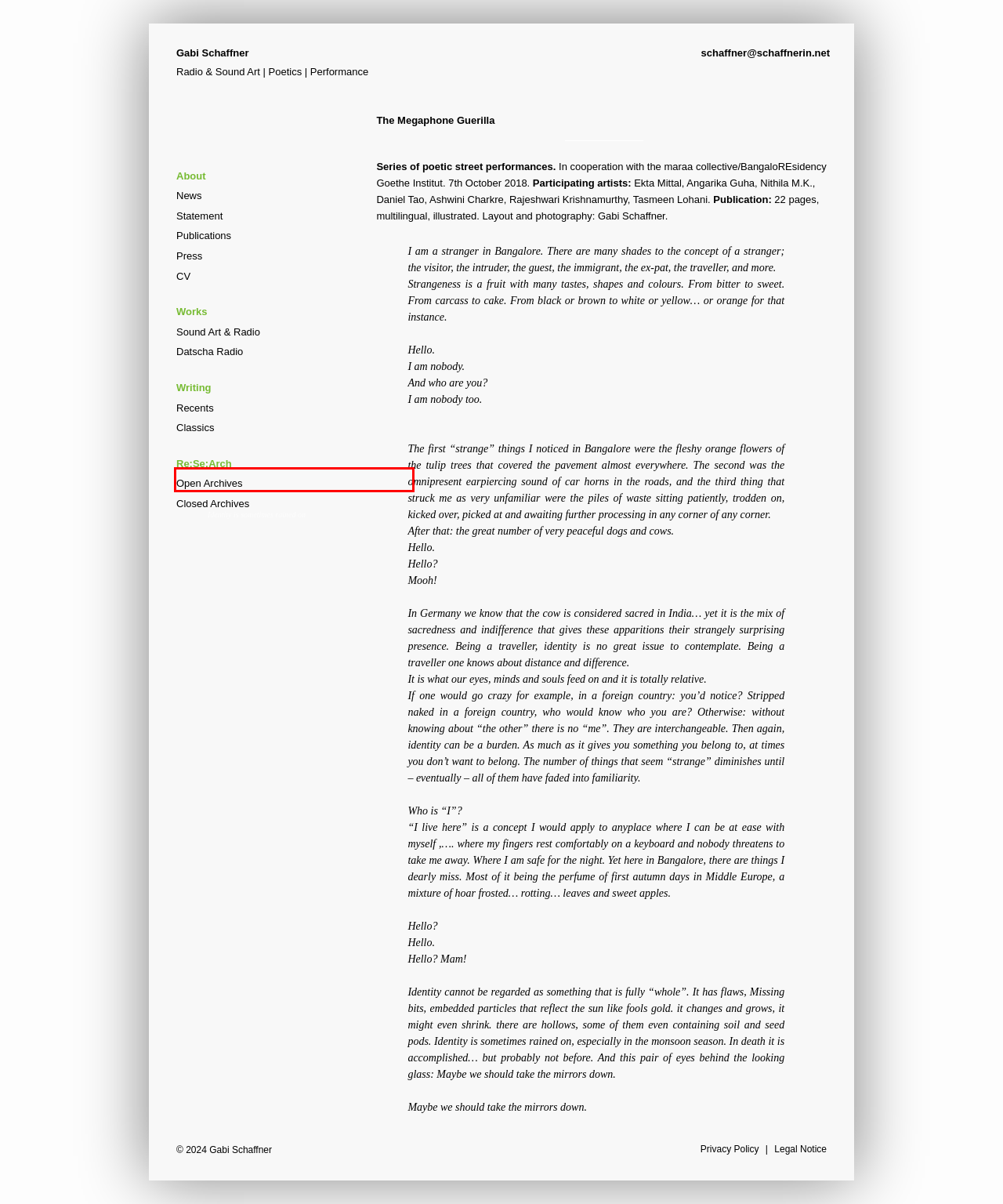You have been given a screenshot of a webpage, where a red bounding box surrounds a UI element. Identify the best matching webpage description for the page that loads after the element in the bounding box is clicked. Options include:
A. Open Archives | Gabi Schaffner
B. Publications | Gabi Schaffner
C. Classics | Gabi Schaffner
D. The Megaphone Guerilla | Gabi Schaffner
E. Privacy Policy | Gabi Schaffner
F. Closed Archives | Gabi Schaffner
G. News | Gabi Schaffner
H. Recents | Gabi Schaffner

A